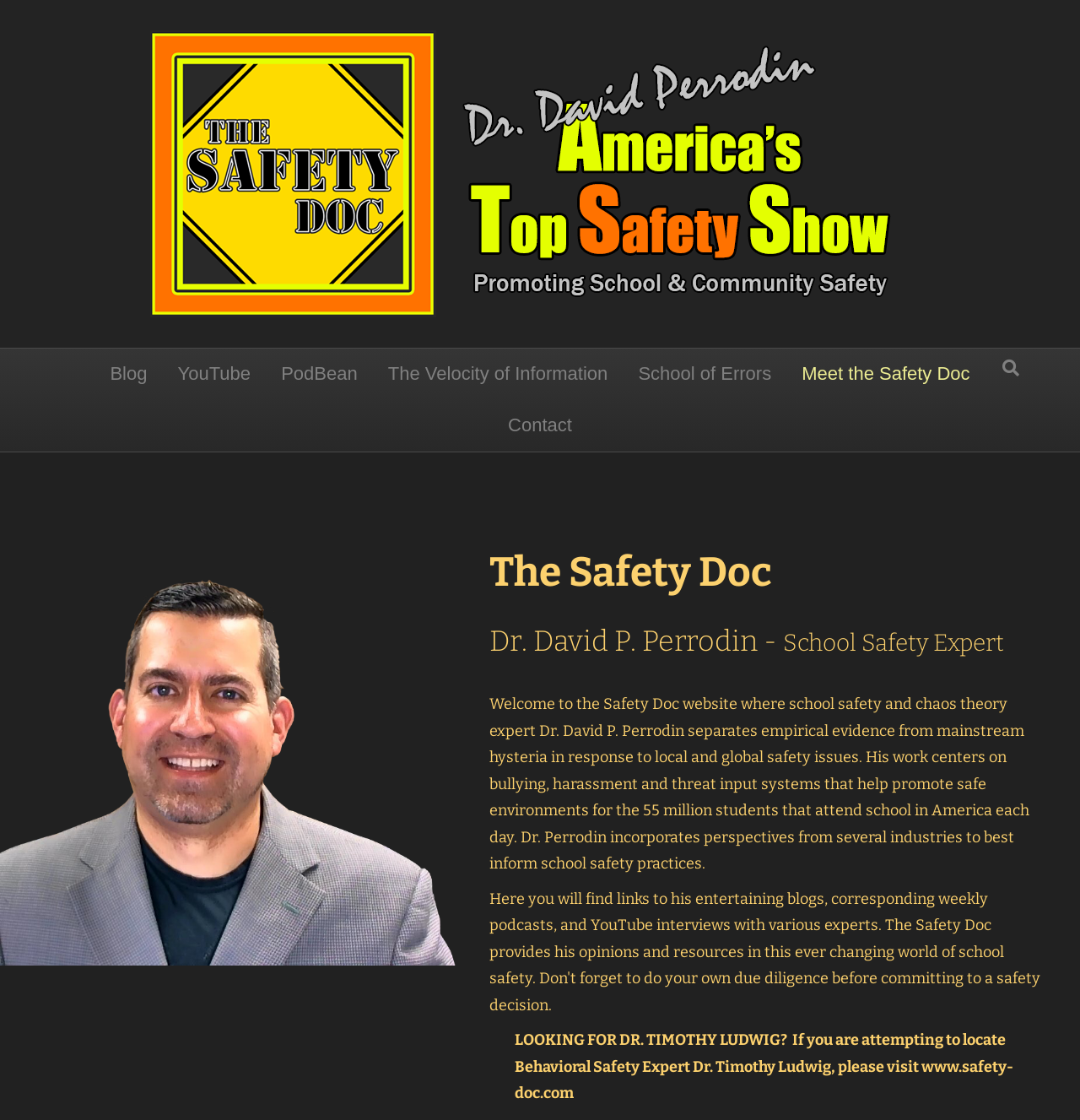Please provide the bounding box coordinates for the element that needs to be clicked to perform the following instruction: "Contact the listing owner". The coordinates should be given as four float numbers between 0 and 1, i.e., [left, top, right, bottom].

None